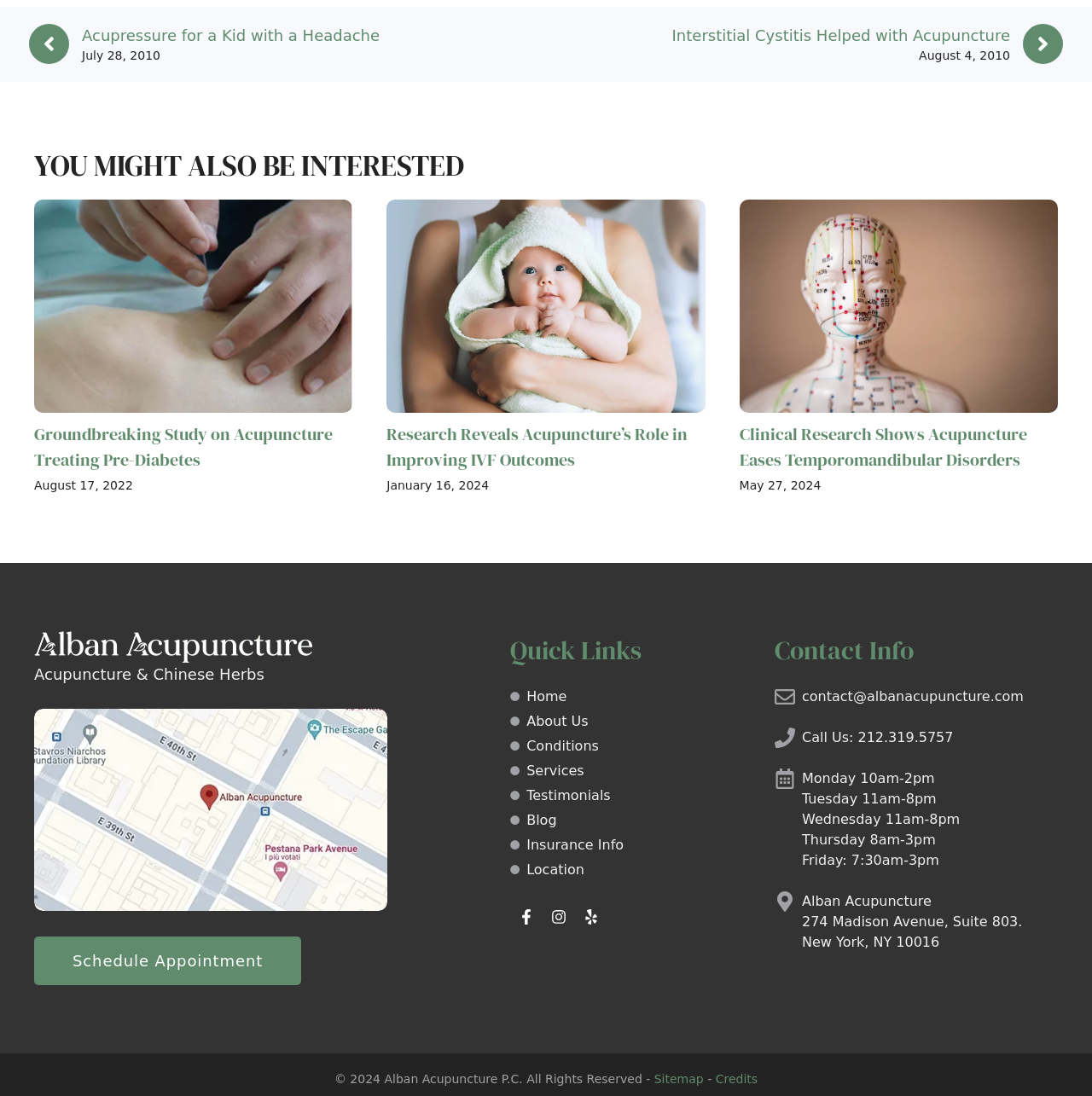Show me the bounding box coordinates of the clickable region to achieve the task as per the instruction: "Schedule an appointment".

[0.031, 0.854, 0.276, 0.899]